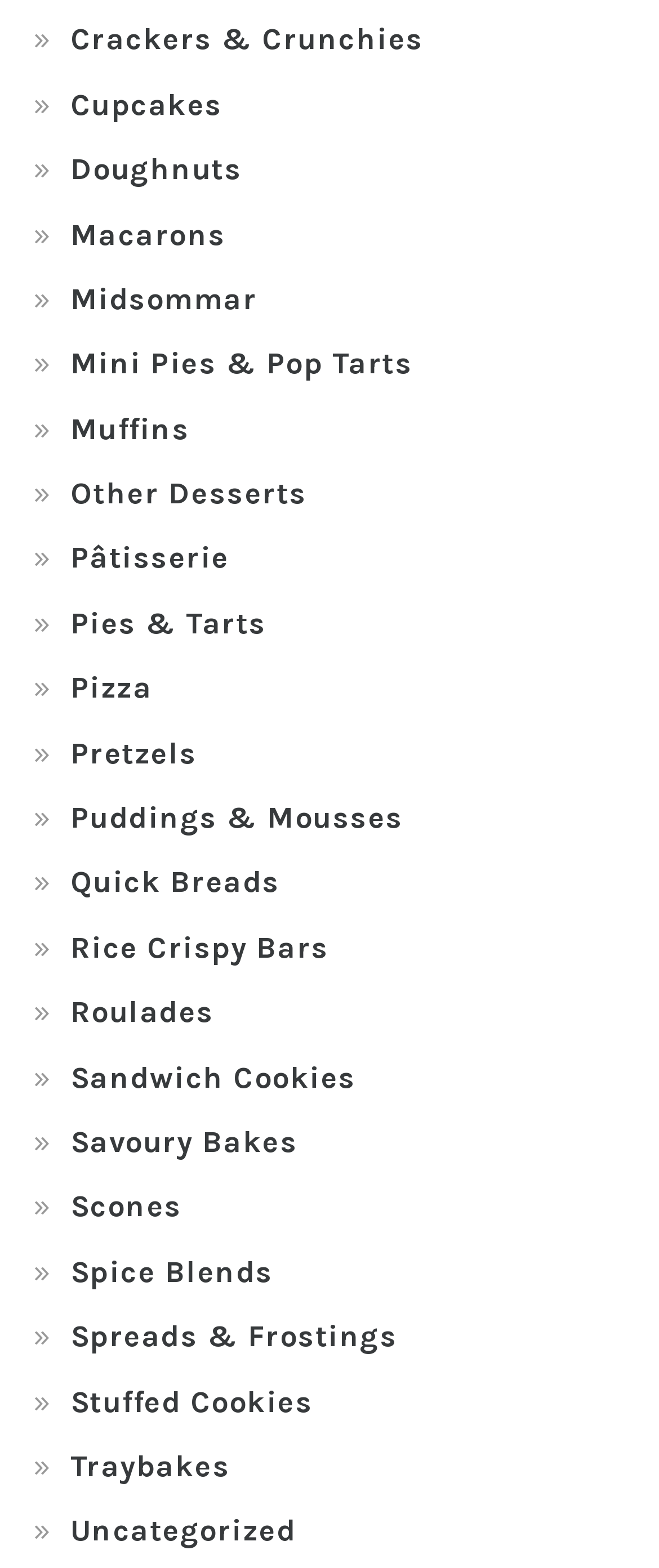Specify the bounding box coordinates of the region I need to click to perform the following instruction: "browse Scones". The coordinates must be four float numbers in the range of 0 to 1, i.e., [left, top, right, bottom].

[0.106, 0.758, 0.276, 0.781]